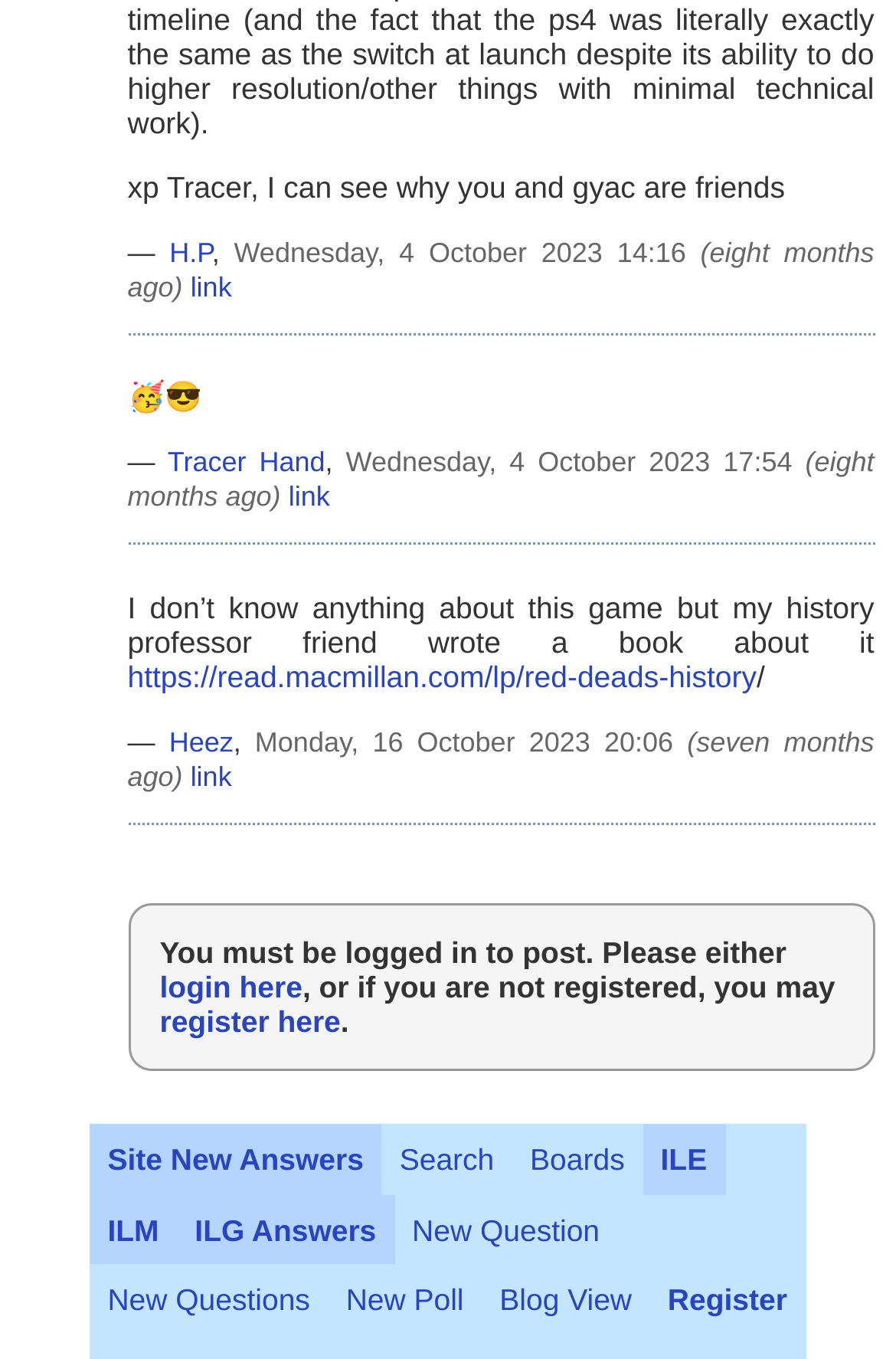Please respond in a single word or phrase: 
How many months ago was the post 'I don’t know anything about this game but my history professor friend wrote a book about it' made?

eight months